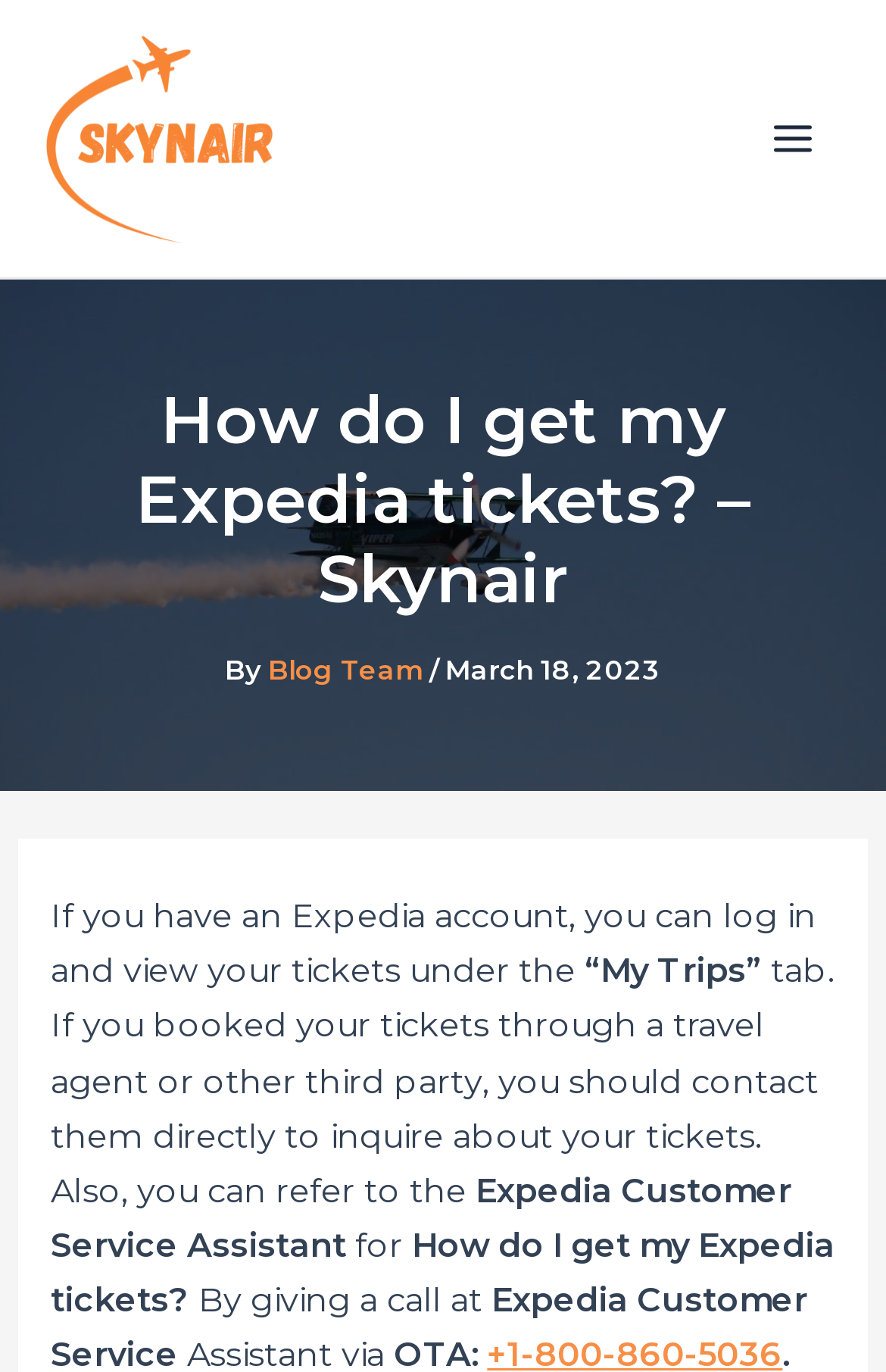What is the name of the website?
Please give a well-detailed answer to the question.

The name of the website can be found at the top left corner of the webpage, where the link 'skynair' is located, indicating that the website is owned by Skynair.